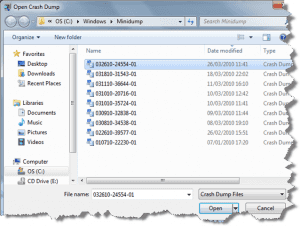What type of files are stored in the 'Minidump' folder?
Answer the question with a single word or phrase, referring to the image.

Crash Dump Files